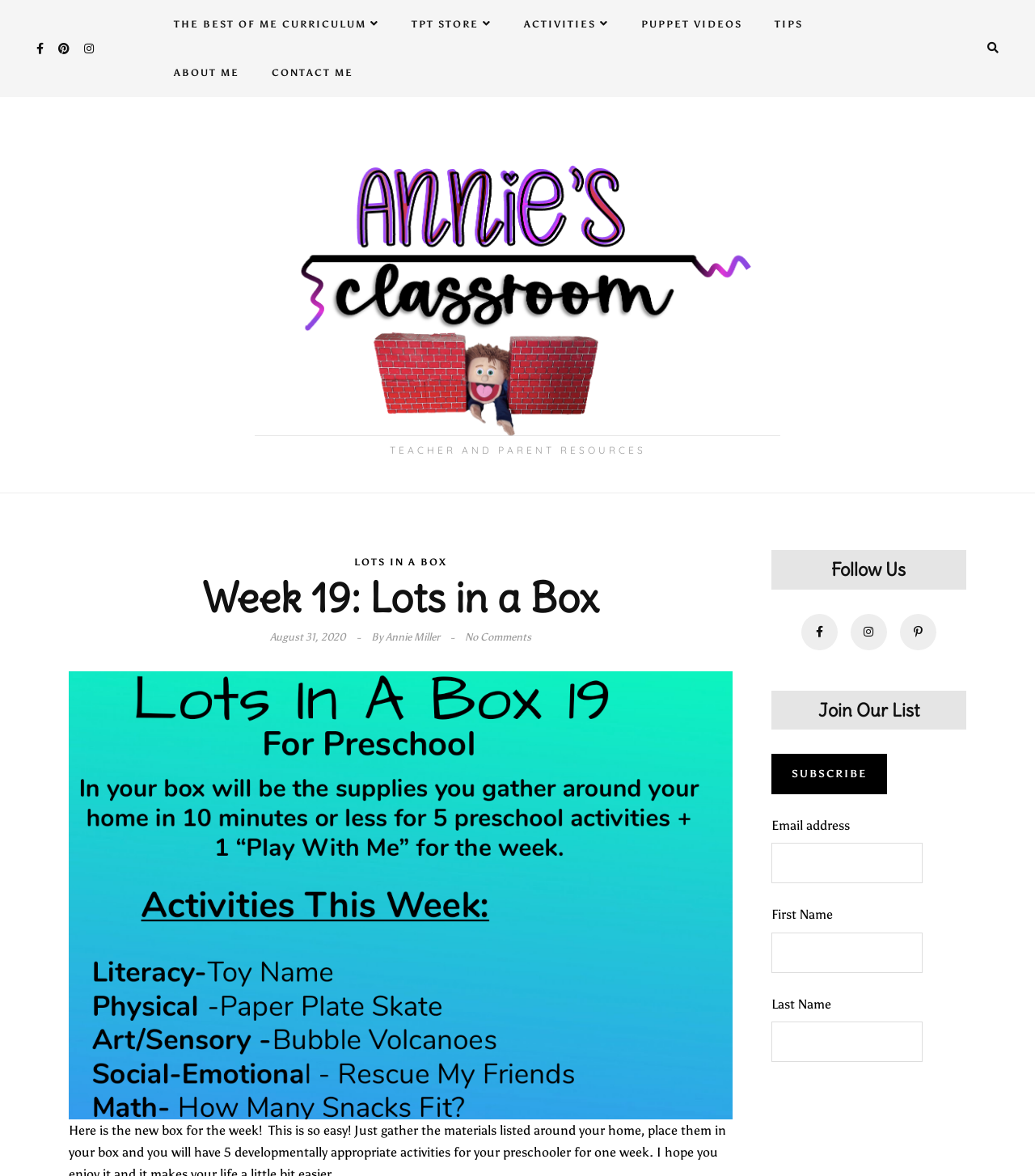Based on the element description: "value="Subscribe"", identify the bounding box coordinates for this UI element. The coordinates must be four float numbers between 0 and 1, listed as [left, top, right, bottom].

[0.745, 0.641, 0.857, 0.676]